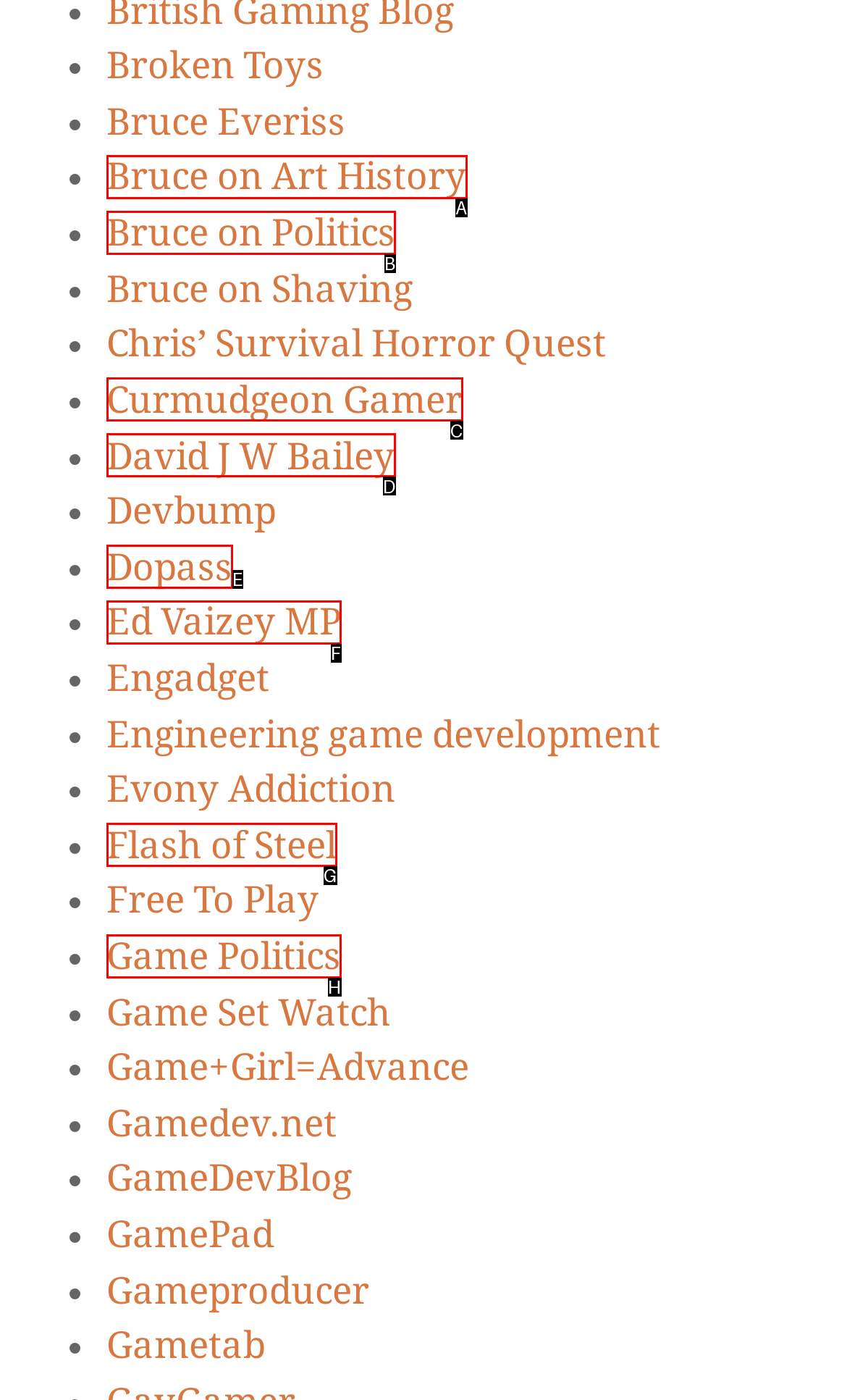Match the description to the correct option: David J W Bailey
Provide the letter of the matching option directly.

D